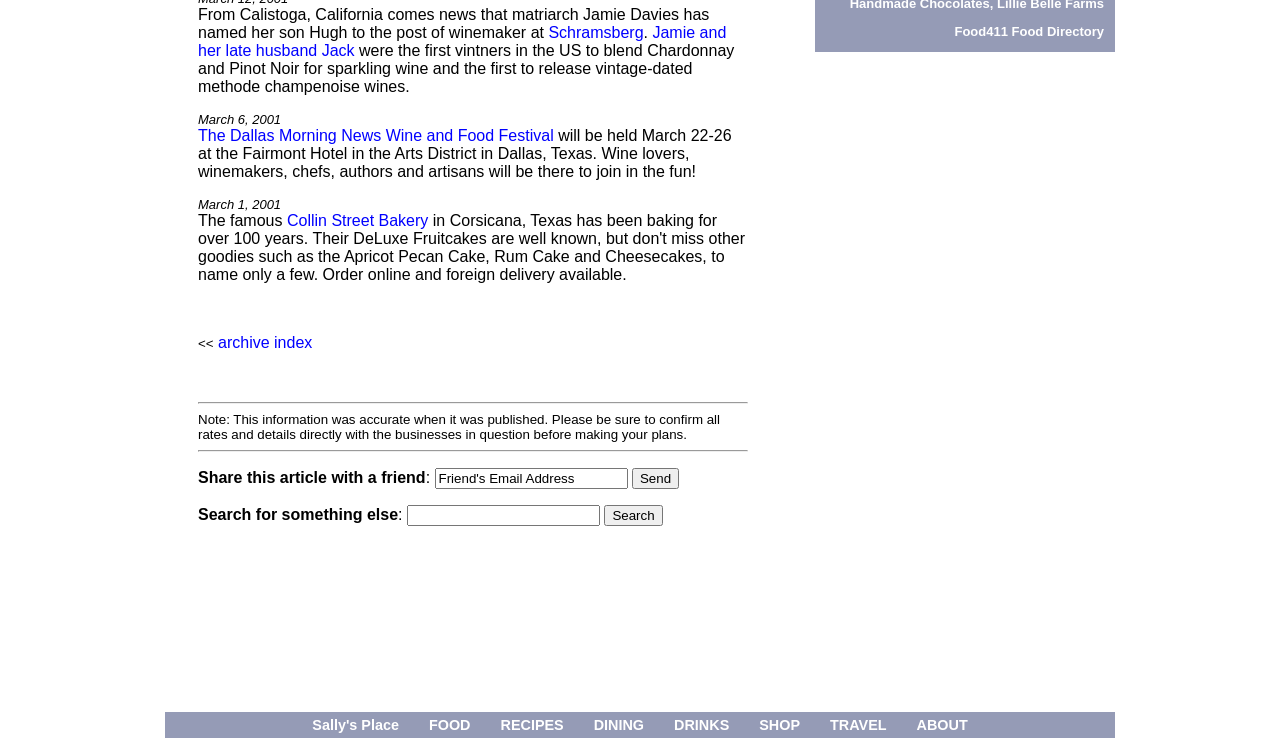Give the bounding box coordinates for the element described as: "Sally's Place".

[0.232, 0.946, 0.323, 0.98]